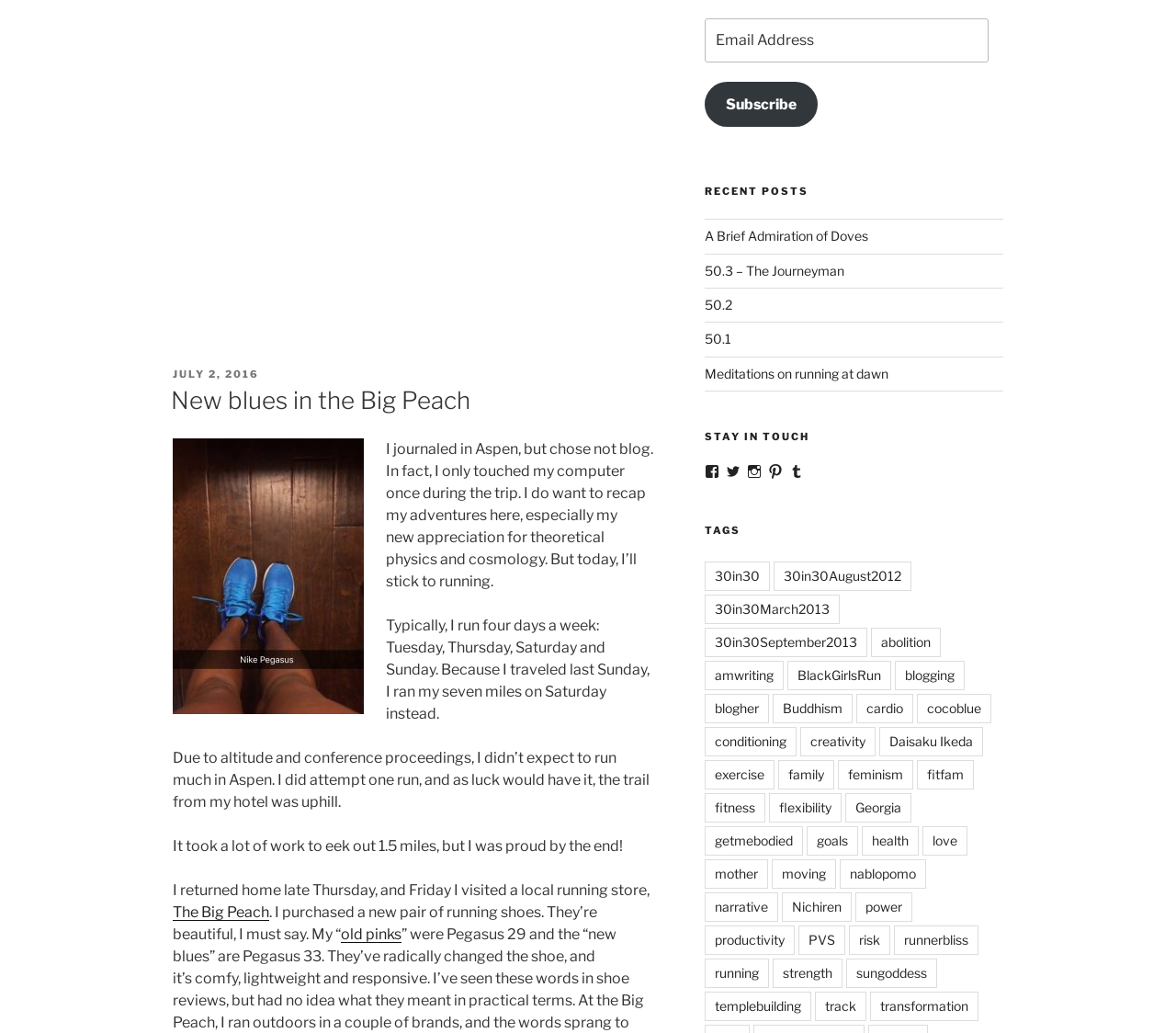Could you find the bounding box coordinates of the clickable area to complete this instruction: "Subscribe to the newsletter"?

[0.599, 0.079, 0.695, 0.123]